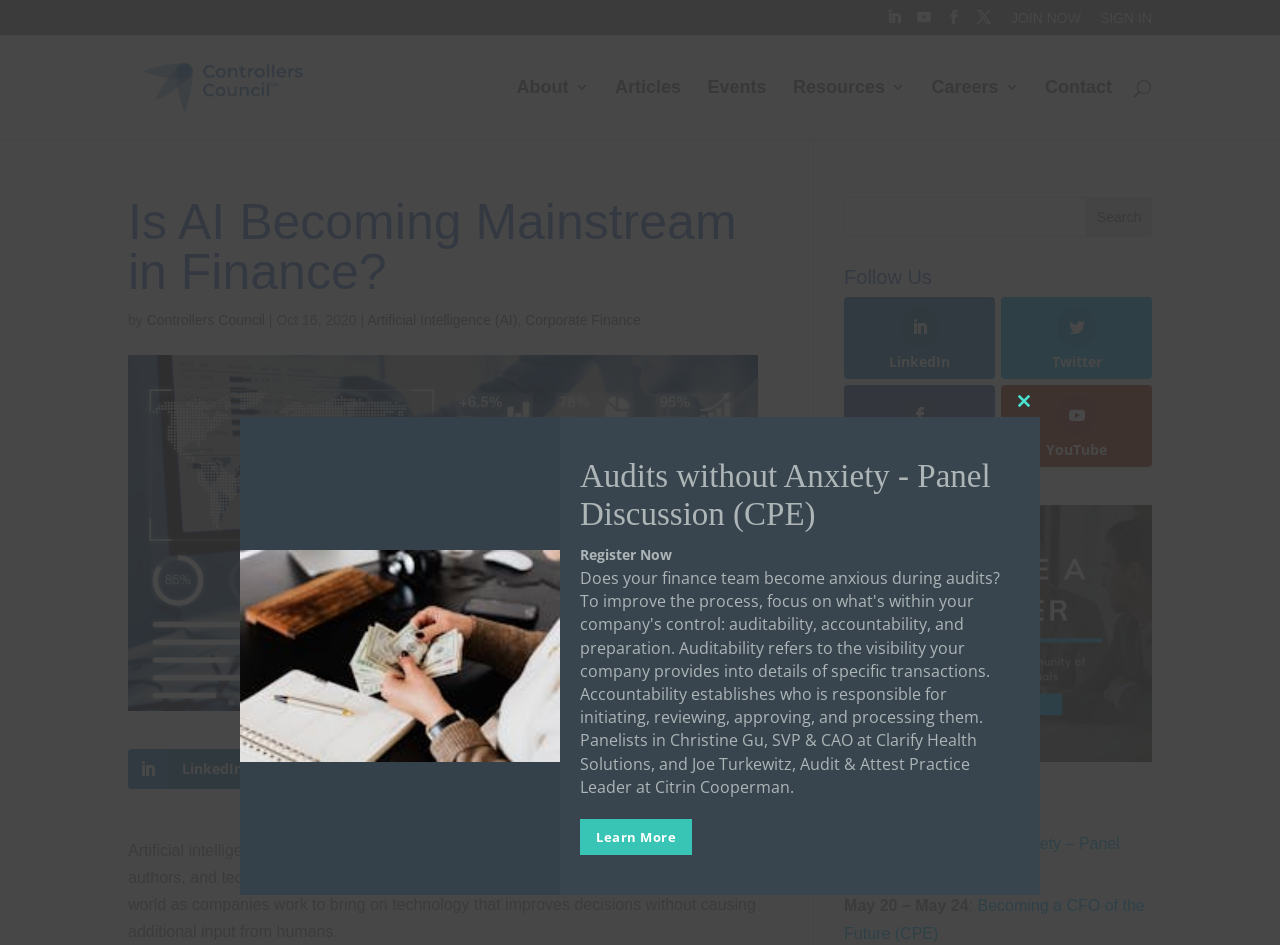Determine the bounding box coordinates for the clickable element to execute this instruction: "Check the recent comment by 'Susan Rumble'". Provide the coordinates as four float numbers between 0 and 1, i.e., [left, top, right, bottom].

None